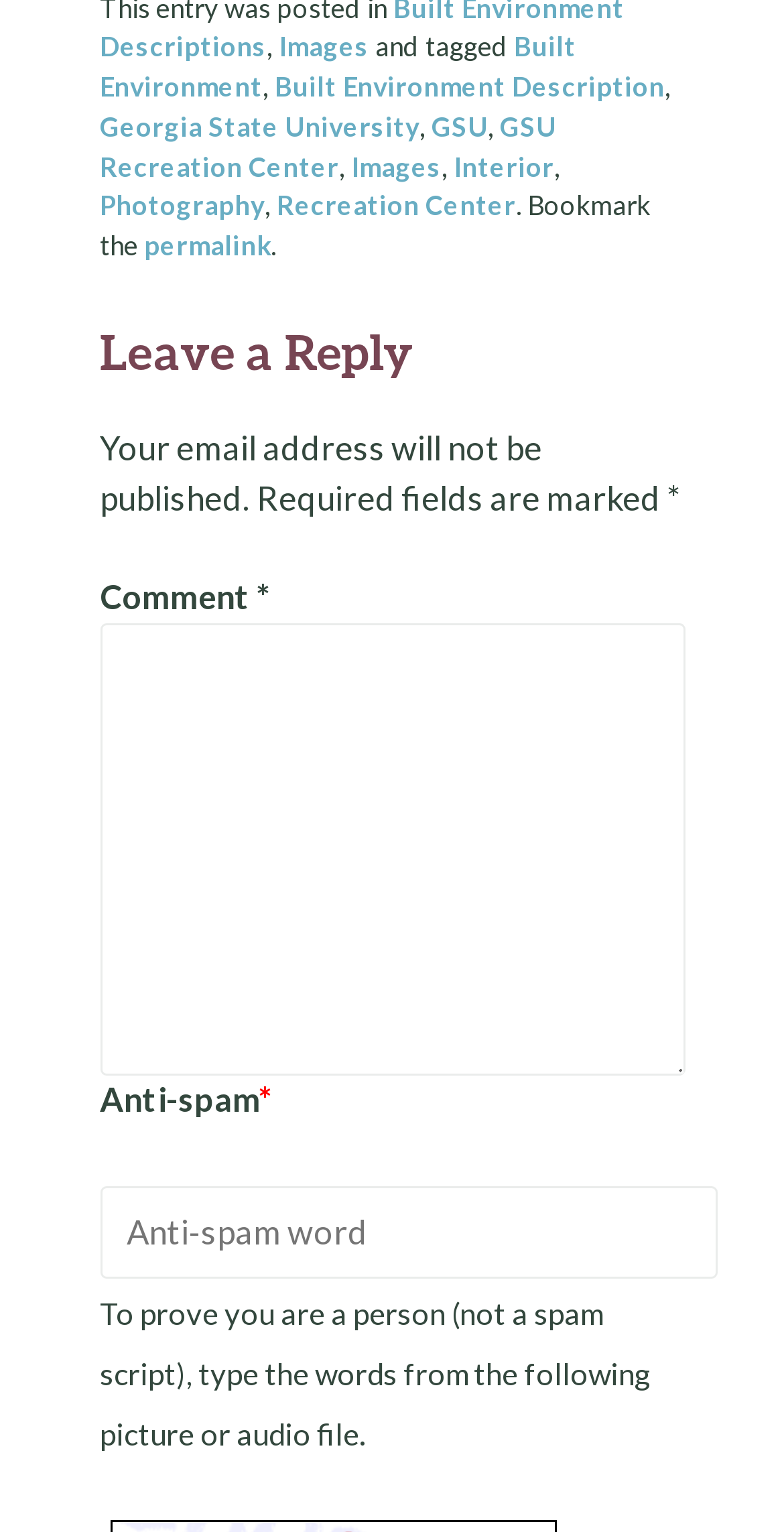Can you show the bounding box coordinates of the region to click on to complete the task described in the instruction: "Visit Georgia State University"?

[0.127, 0.072, 0.535, 0.093]